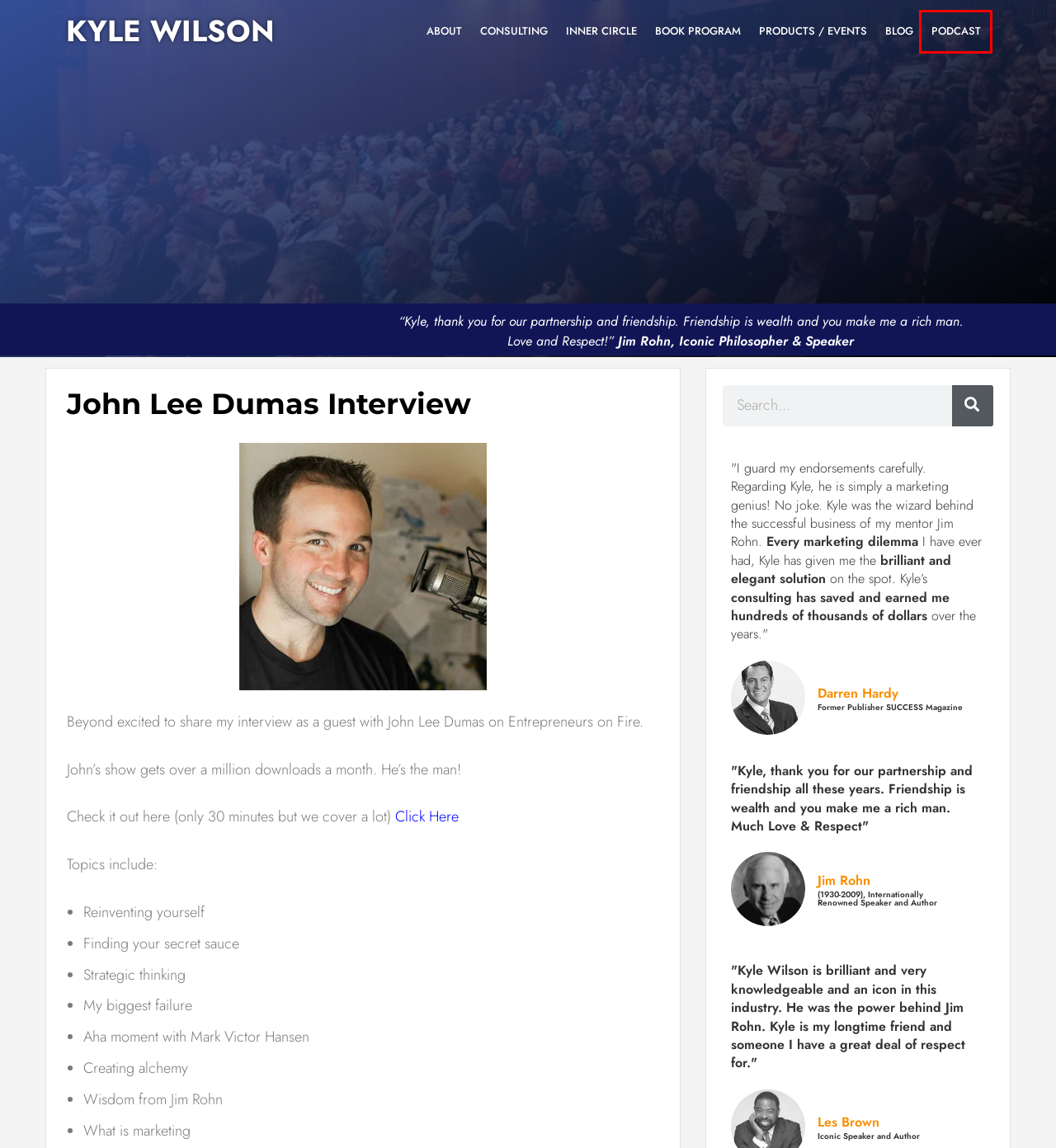You are provided with a screenshot of a webpage that includes a red rectangle bounding box. Please choose the most appropriate webpage description that matches the new webpage after clicking the element within the red bounding box. Here are the candidates:
A. Terms Of Service - KYLE WILSON
B. Podcast - KYLE WILSON
C. Consulting - KYLE WILSON
D. #1 Best Seller Book Program - KYLE WILSON
E. Blog - KYLE WILSON
F. Inner Circle - KYLE WILSON
G. About - KYLE WILSON
H. Kyle Wilson: 52 Lessons Learned from Jim Rohn and Other Great Legends | EOFire

B